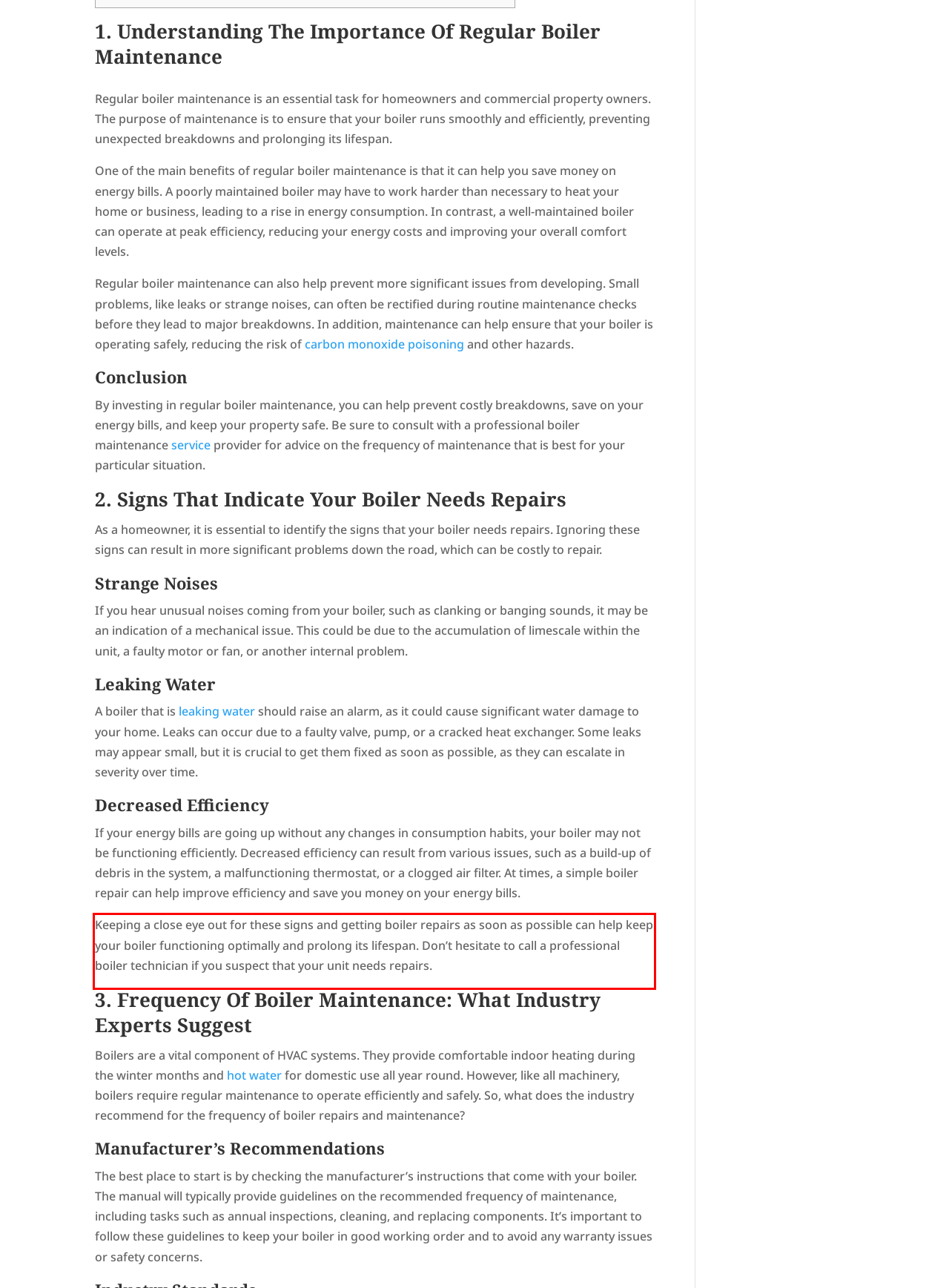You have a screenshot of a webpage with a UI element highlighted by a red bounding box. Use OCR to obtain the text within this highlighted area.

Keeping a close eye out for these signs and getting boiler repairs as soon as possible can help keep your boiler functioning optimally and prolong its lifespan. Don’t hesitate to call a professional boiler technician if you suspect that your unit needs repairs.